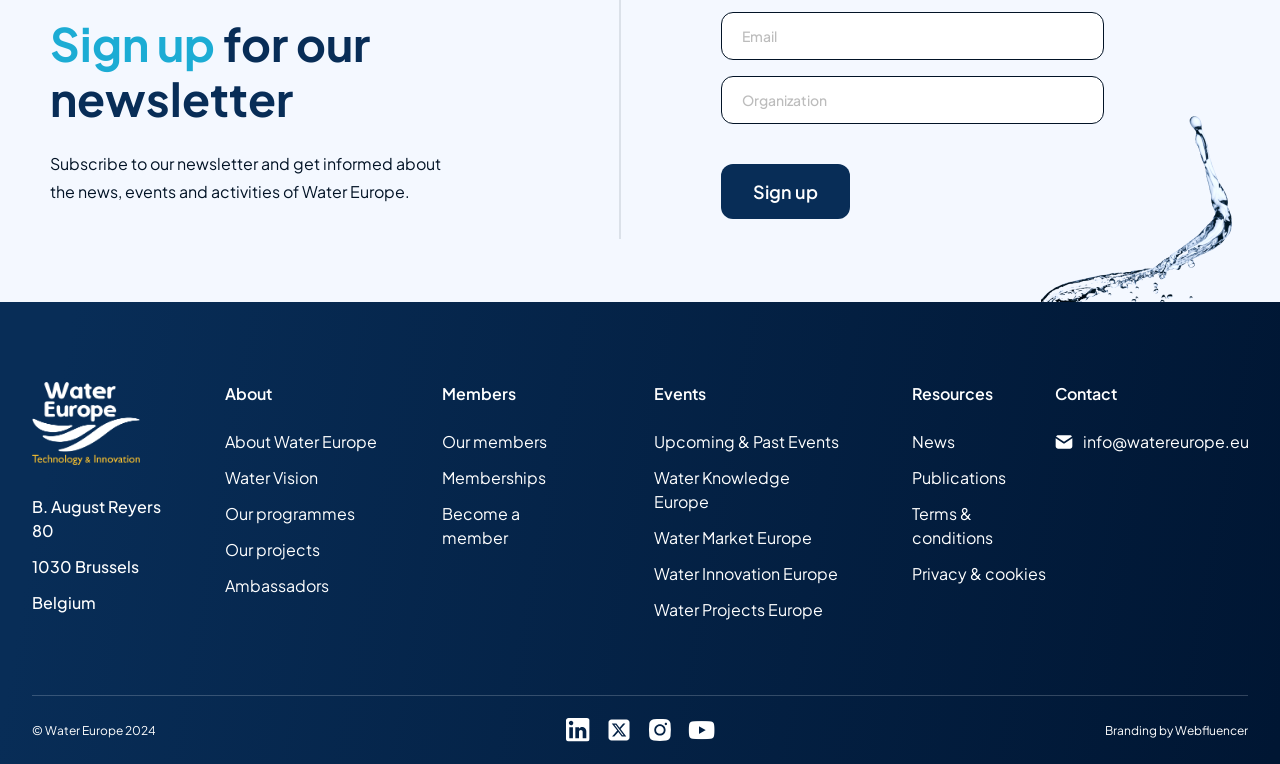Please identify the bounding box coordinates of the area I need to click to accomplish the following instruction: "Sign up for the newsletter".

[0.563, 0.215, 0.664, 0.287]